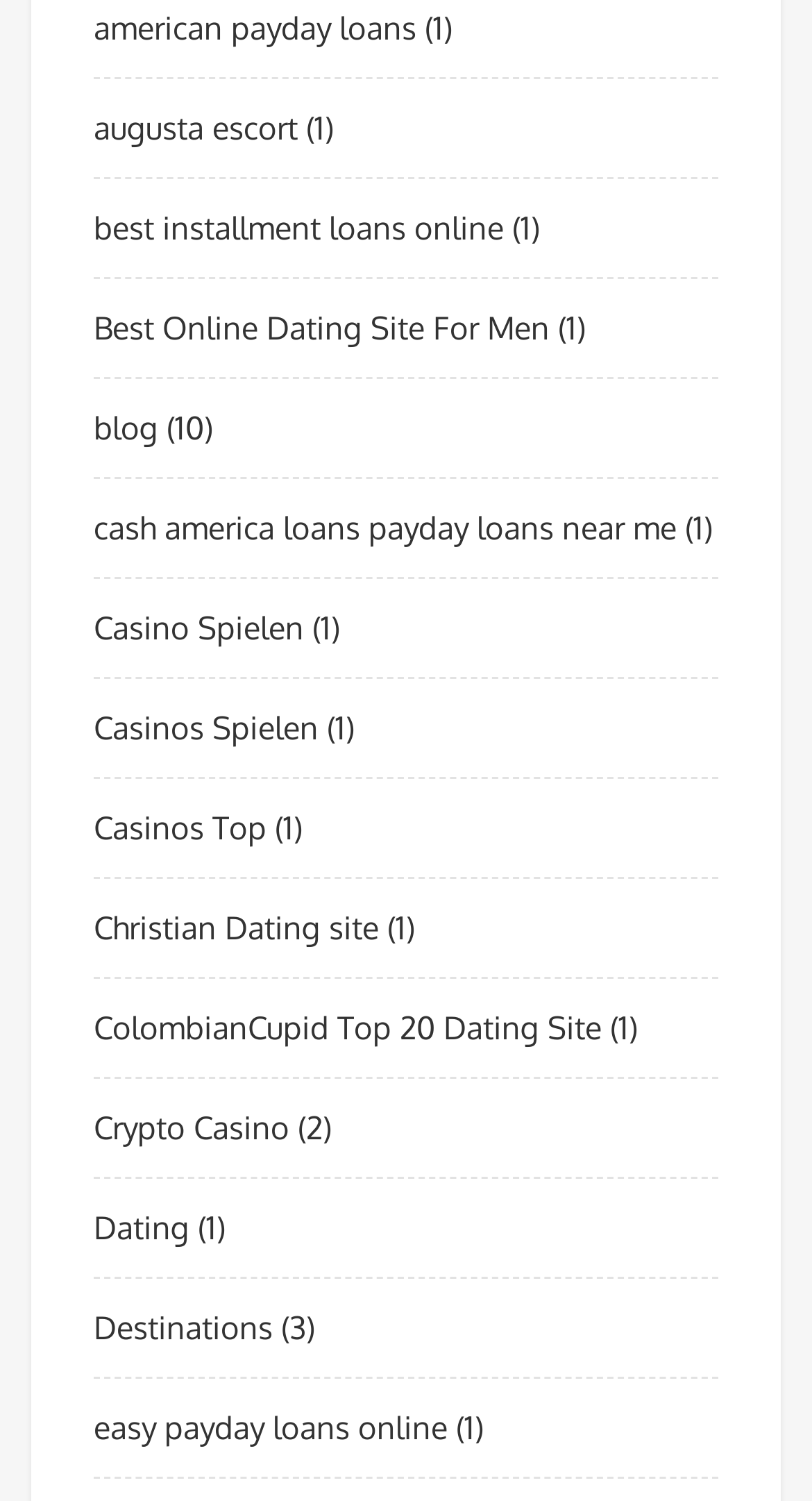Answer the question with a brief word or phrase:
How many links have the word 'Casino' in their text?

3